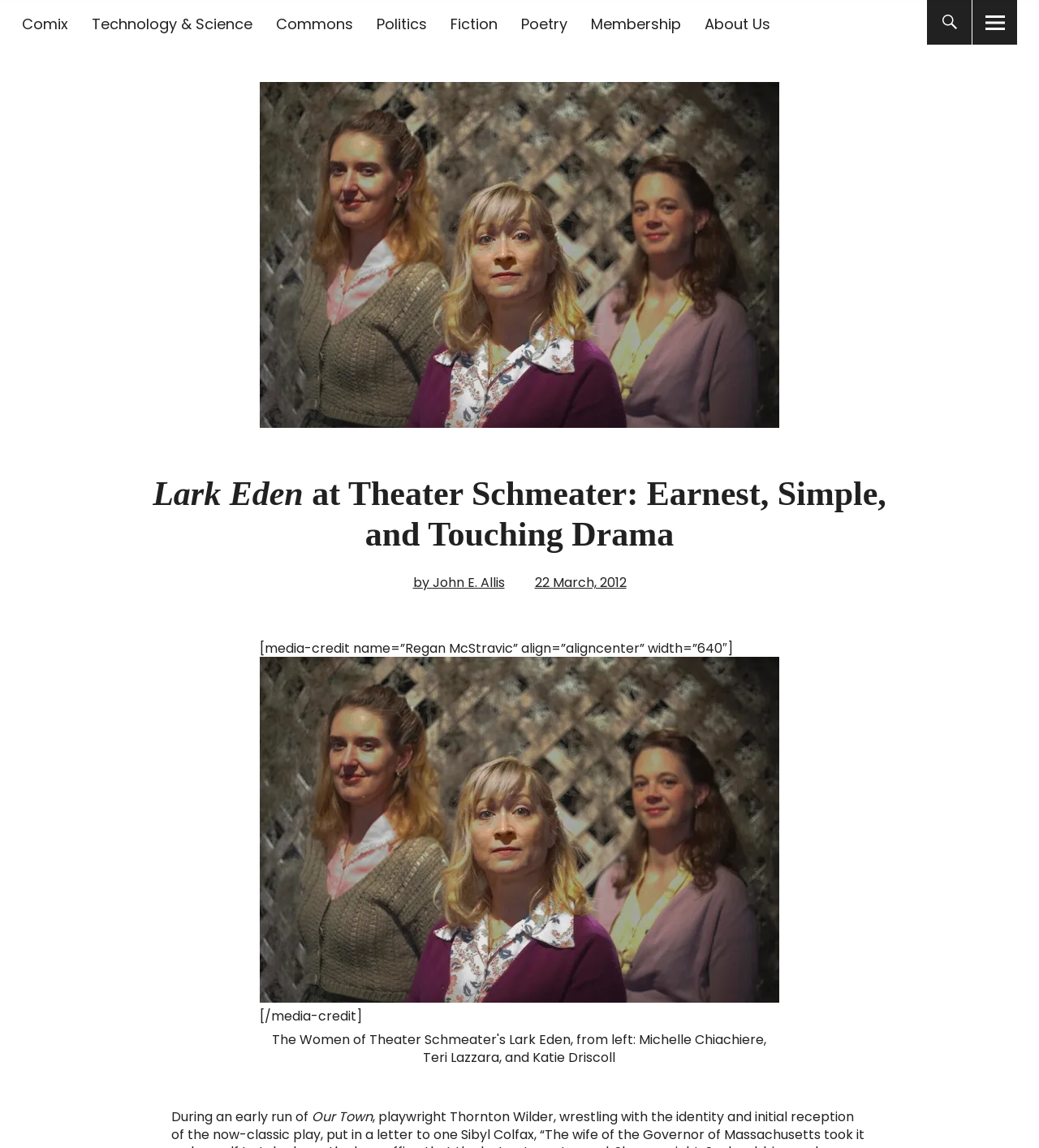Determine the bounding box coordinates of the clickable region to carry out the instruction: "View the image of 'The Women of Lark Eden'".

[0.25, 0.572, 0.75, 0.874]